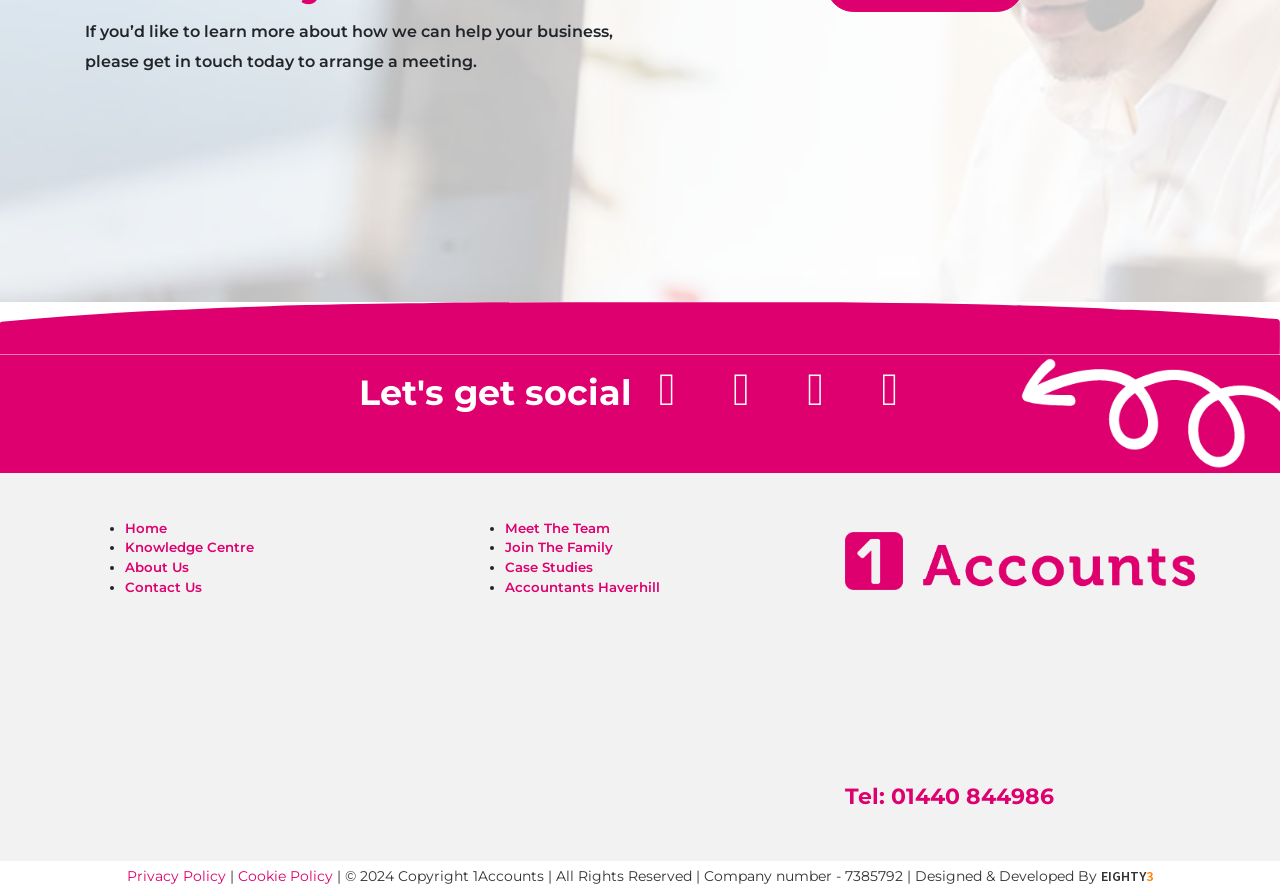What is the company's phone number?
Using the image as a reference, answer with just one word or a short phrase.

01440 844986